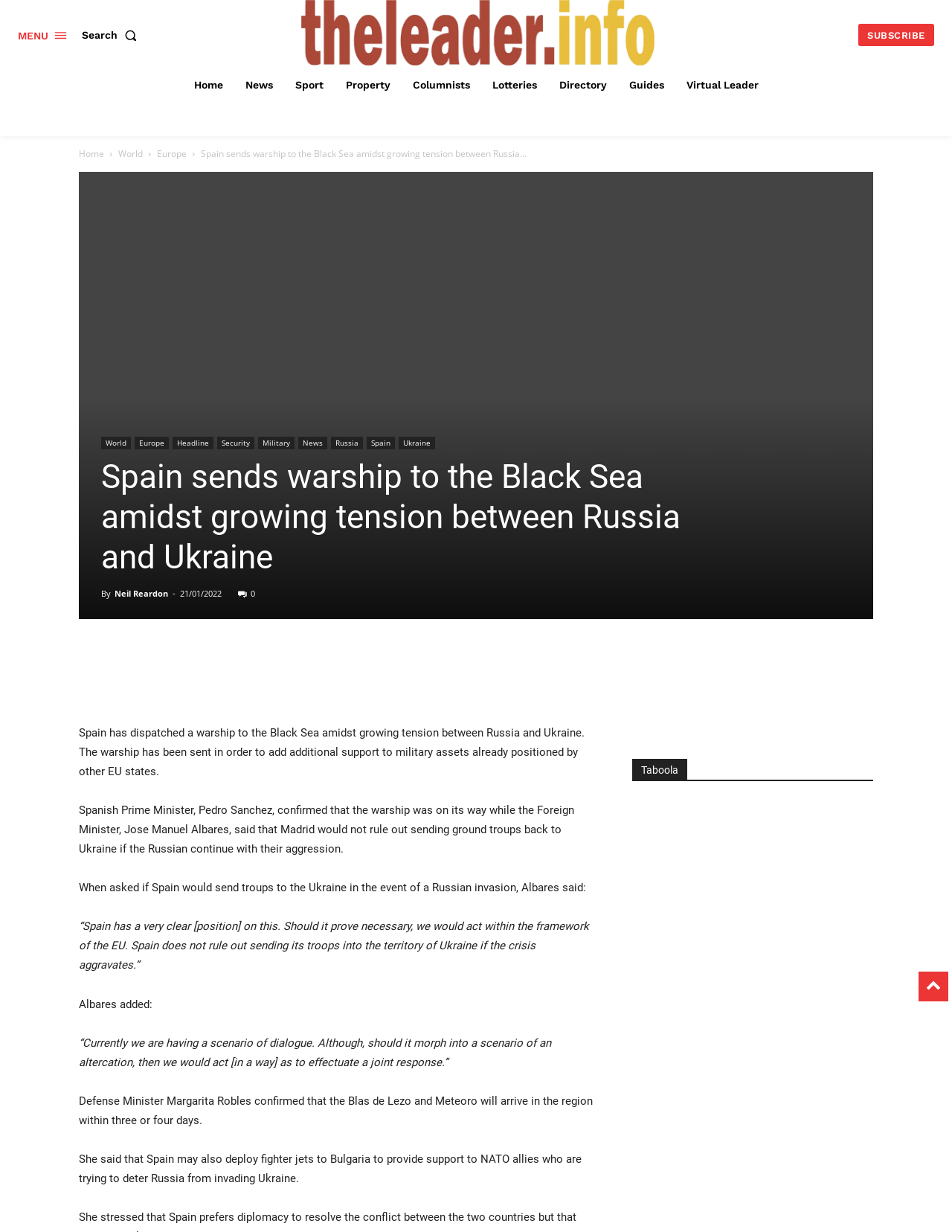Specify the bounding box coordinates of the element's area that should be clicked to execute the given instruction: "Click the 'MENU' link". The coordinates should be four float numbers between 0 and 1, i.e., [left, top, right, bottom].

[0.019, 0.015, 0.07, 0.041]